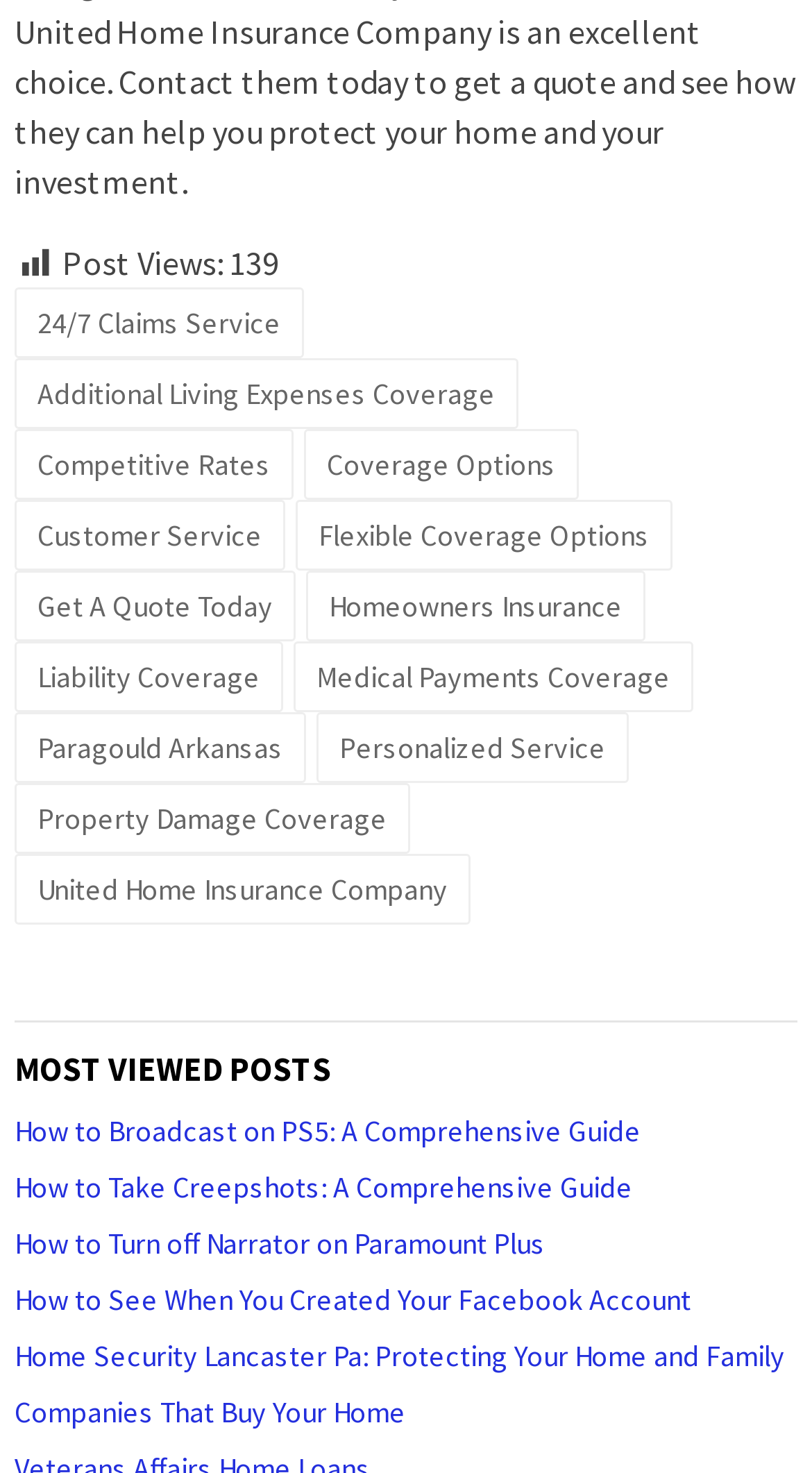Please identify the bounding box coordinates of the clickable area that will fulfill the following instruction: "Read How to Broadcast on PS5: A Comprehensive Guide". The coordinates should be in the format of four float numbers between 0 and 1, i.e., [left, top, right, bottom].

[0.018, 0.754, 0.79, 0.78]